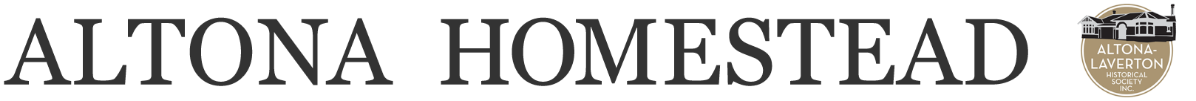What is the significance of the logo's typography?
Based on the image, provide a one-word or brief-phrase response.

Historical significance